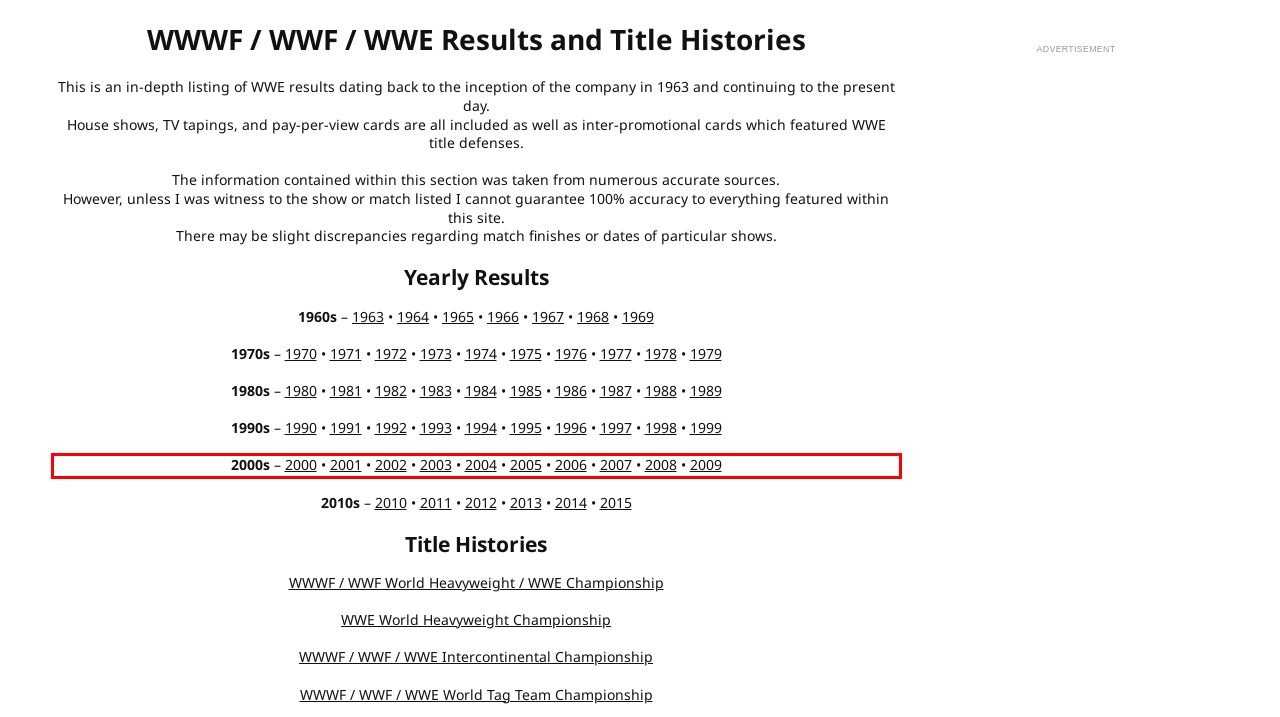Given a screenshot of a webpage, identify the red bounding box and perform OCR to recognize the text within that box.

2000s – 2000 • 2001 • 2002 • 2003 • 2004 • 2005 • 2006 • 2007 • 2008 • 2009